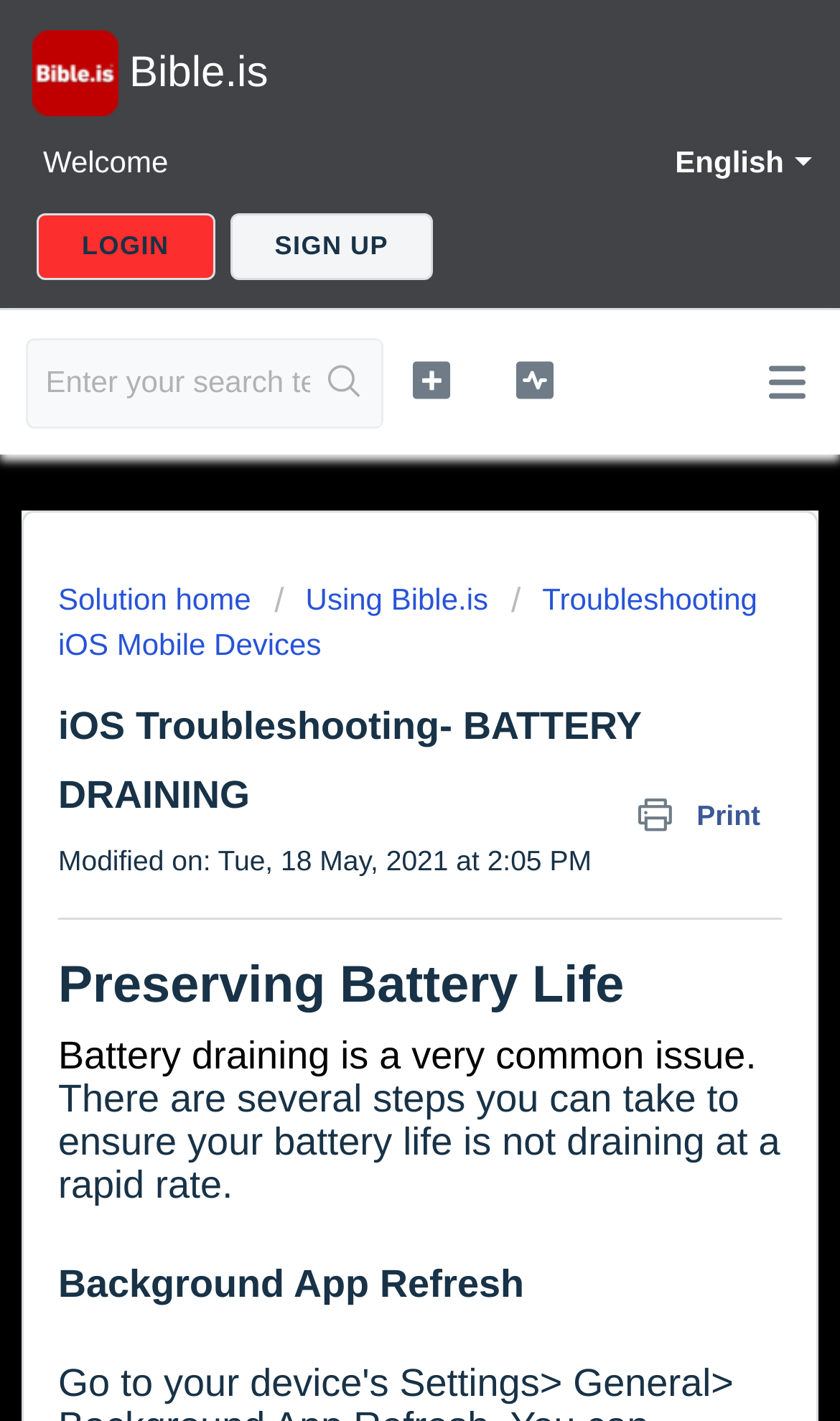Extract the bounding box coordinates for the UI element described by the text: "New support ticket". The coordinates should be in the form of [left, top, right, bottom] with values between 0 and 1.

[0.473, 0.25, 0.554, 0.283]